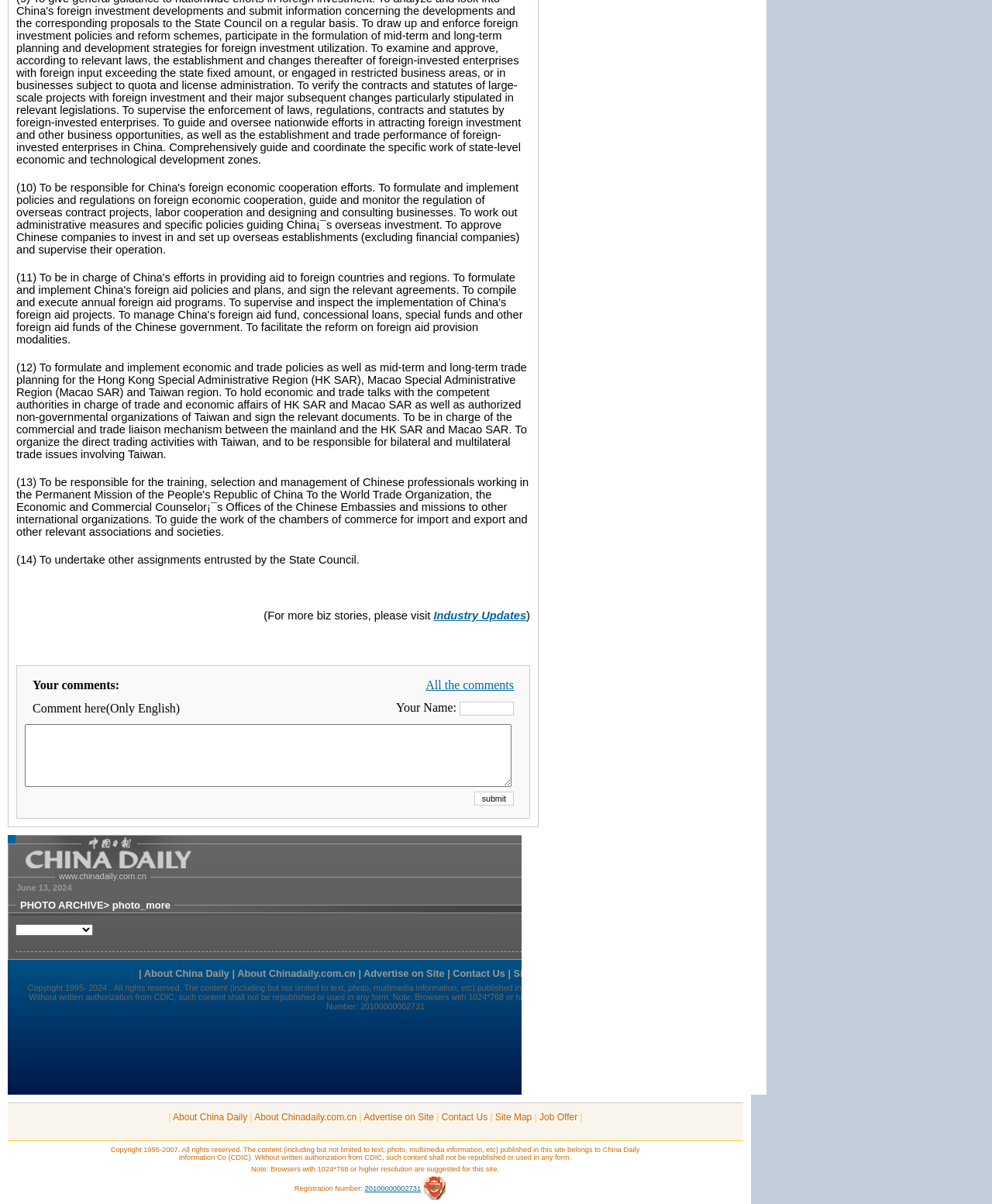What is the purpose of the comment section?
Look at the screenshot and give a one-word or phrase answer.

To leave comments